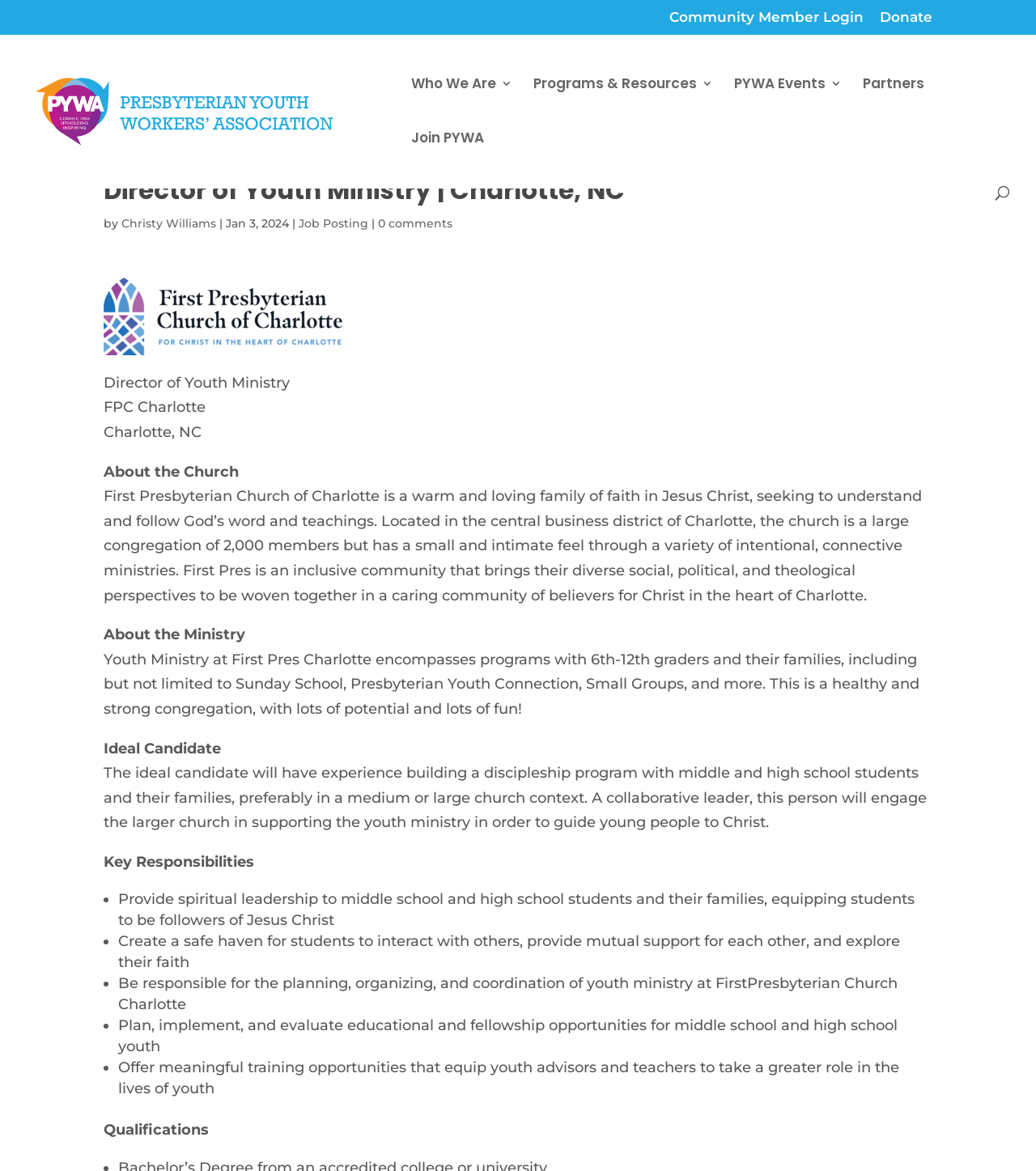Respond with a single word or phrase for the following question: 
What is the ideal candidate's experience?

Building discipleship program